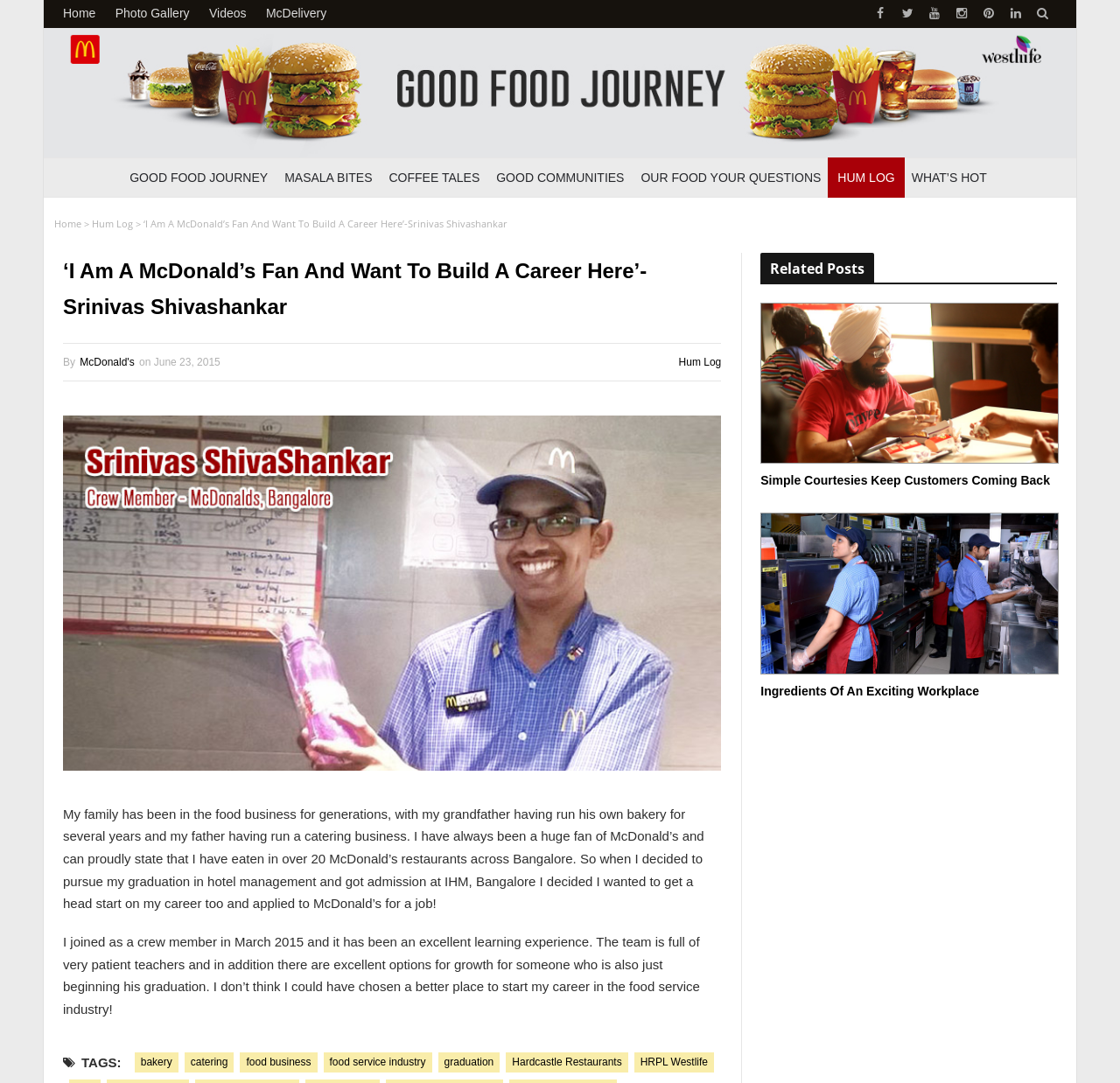Examine the image and give a thorough answer to the following question:
What is the category of the article 'GOOD FOOD JOURNEY'?

I looked at the categories listed on the webpage, which include 'GOOD FOOD JOURNEY', 'MASALA BITES', 'COFFEE TALES', and others. However, the webpage does not specify the category of each article, so I couldn't determine the category of 'GOOD FOOD JOURNEY'.